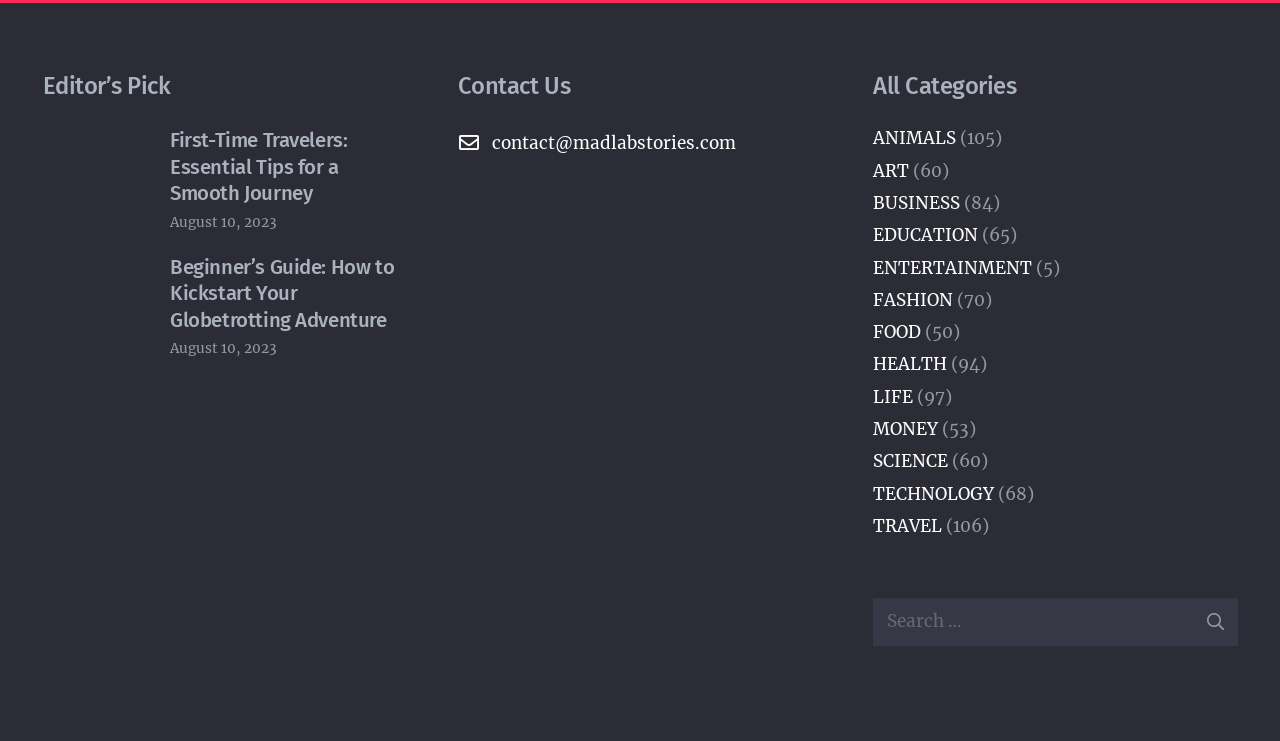What is the category with the most articles?
Could you answer the question in a detailed manner, providing as much information as possible?

I looked at the categories listed on the webpage and found that each category has a number in parentheses next to it. I compared these numbers and found that TRAVEL has the highest number, which is 106.